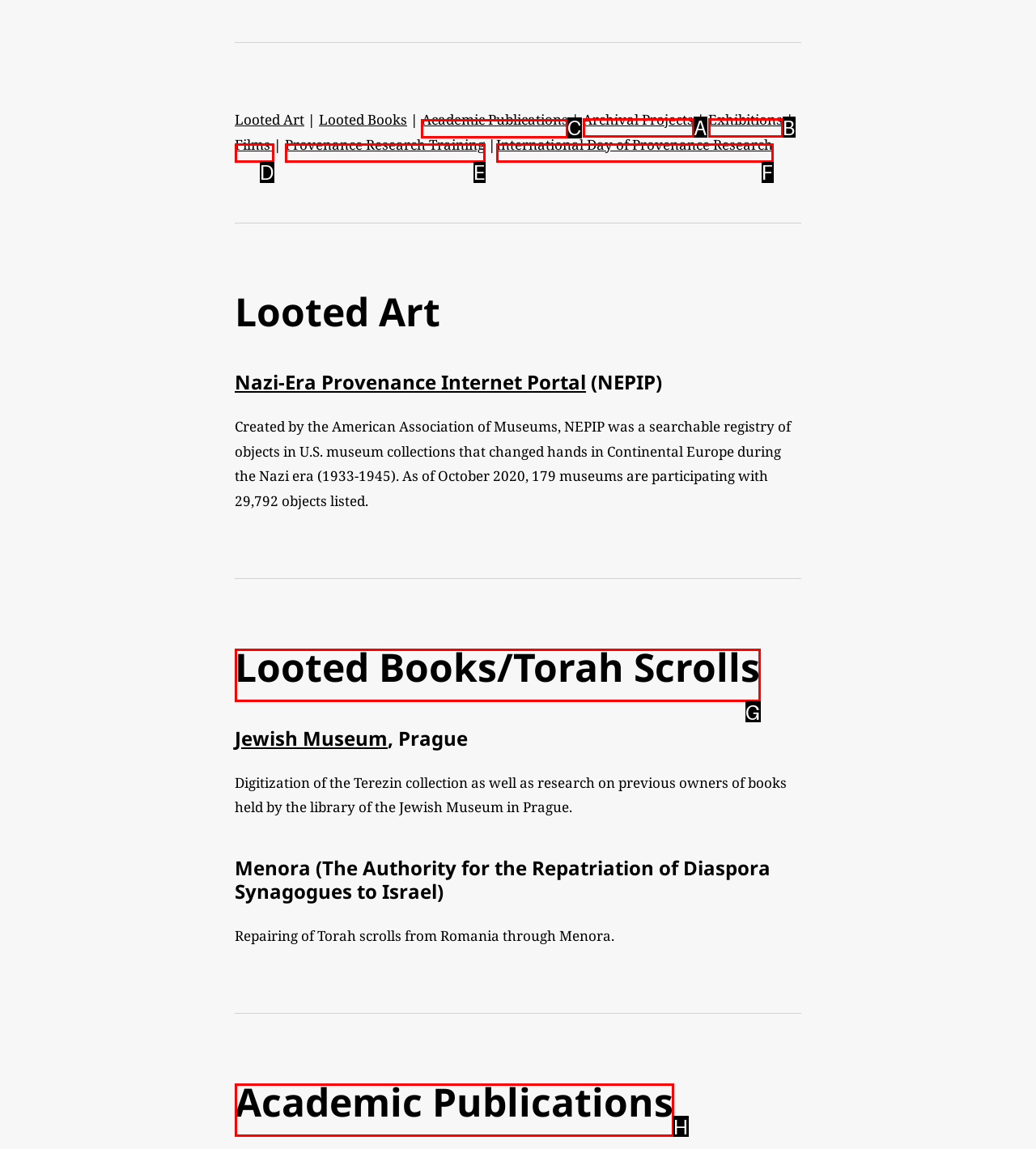Pick the HTML element that should be clicked to execute the task: Visit Academic Publications
Respond with the letter corresponding to the correct choice.

C